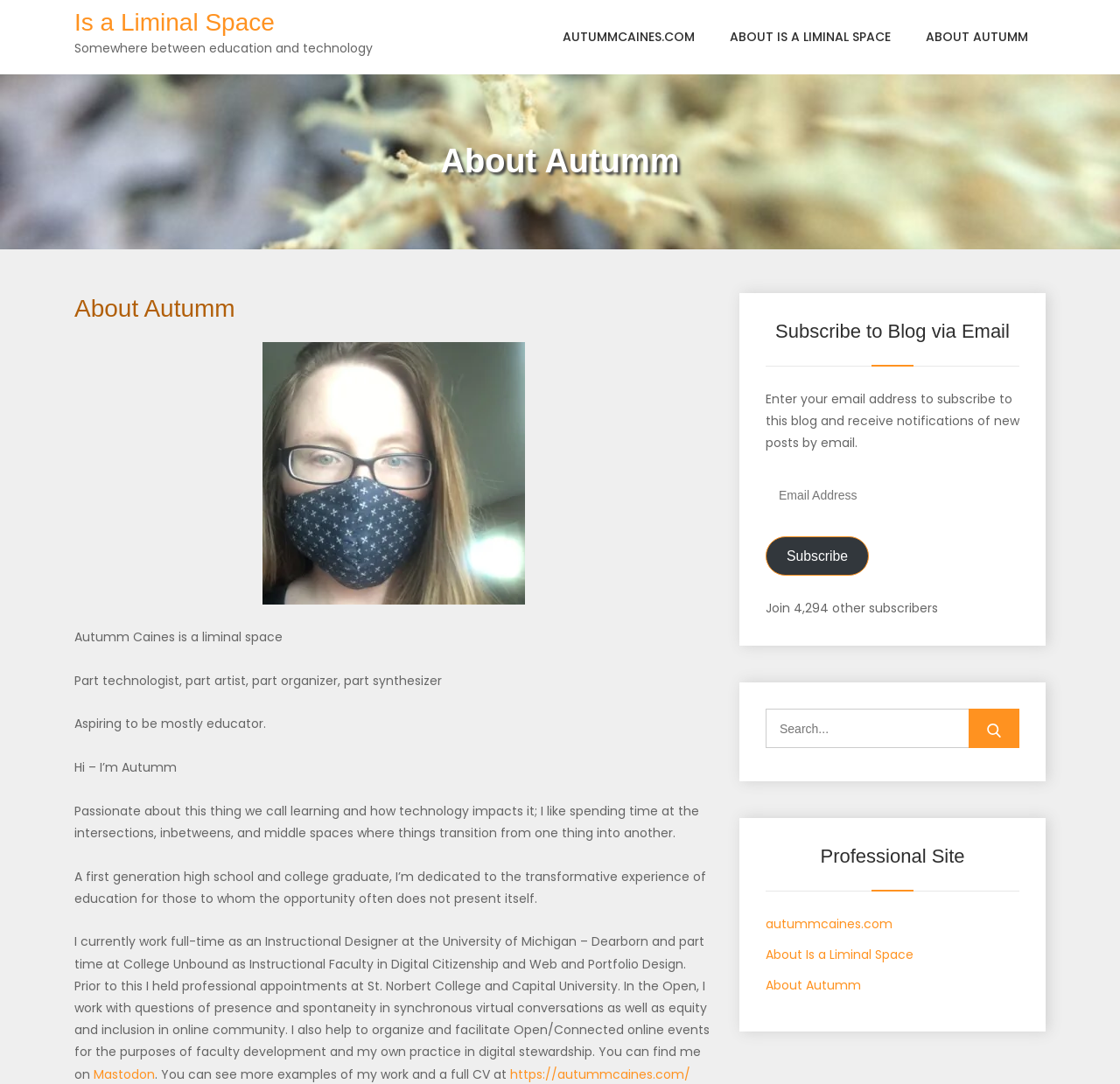Identify the bounding box coordinates of the clickable region necessary to fulfill the following instruction: "Click on the link to Autumm's professional site". The bounding box coordinates should be four float numbers between 0 and 1, i.e., [left, top, right, bottom].

[0.684, 0.844, 0.797, 0.86]